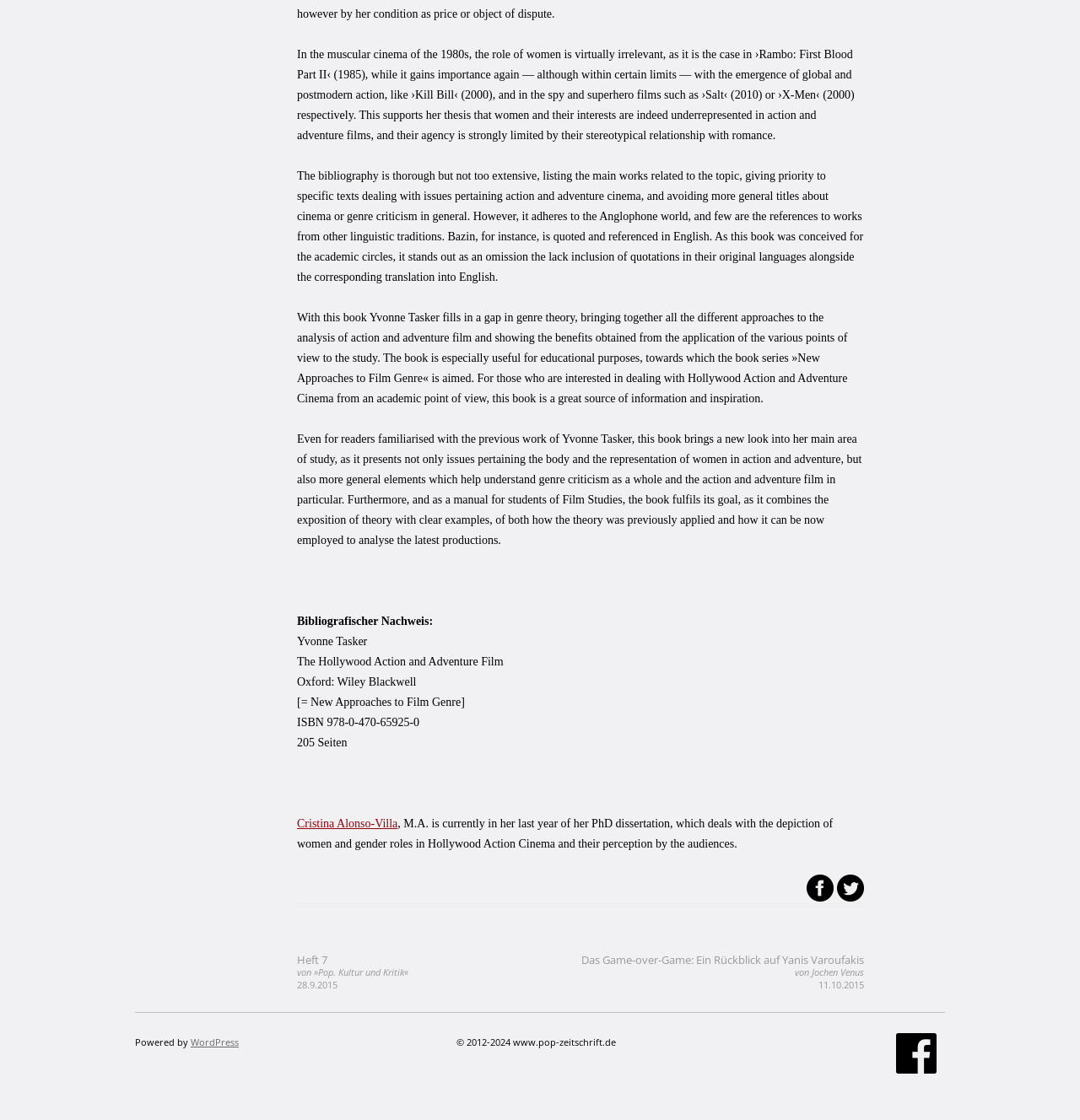What is the ISBN of the book? Based on the image, give a response in one word or a short phrase.

978-0-470-65925-0